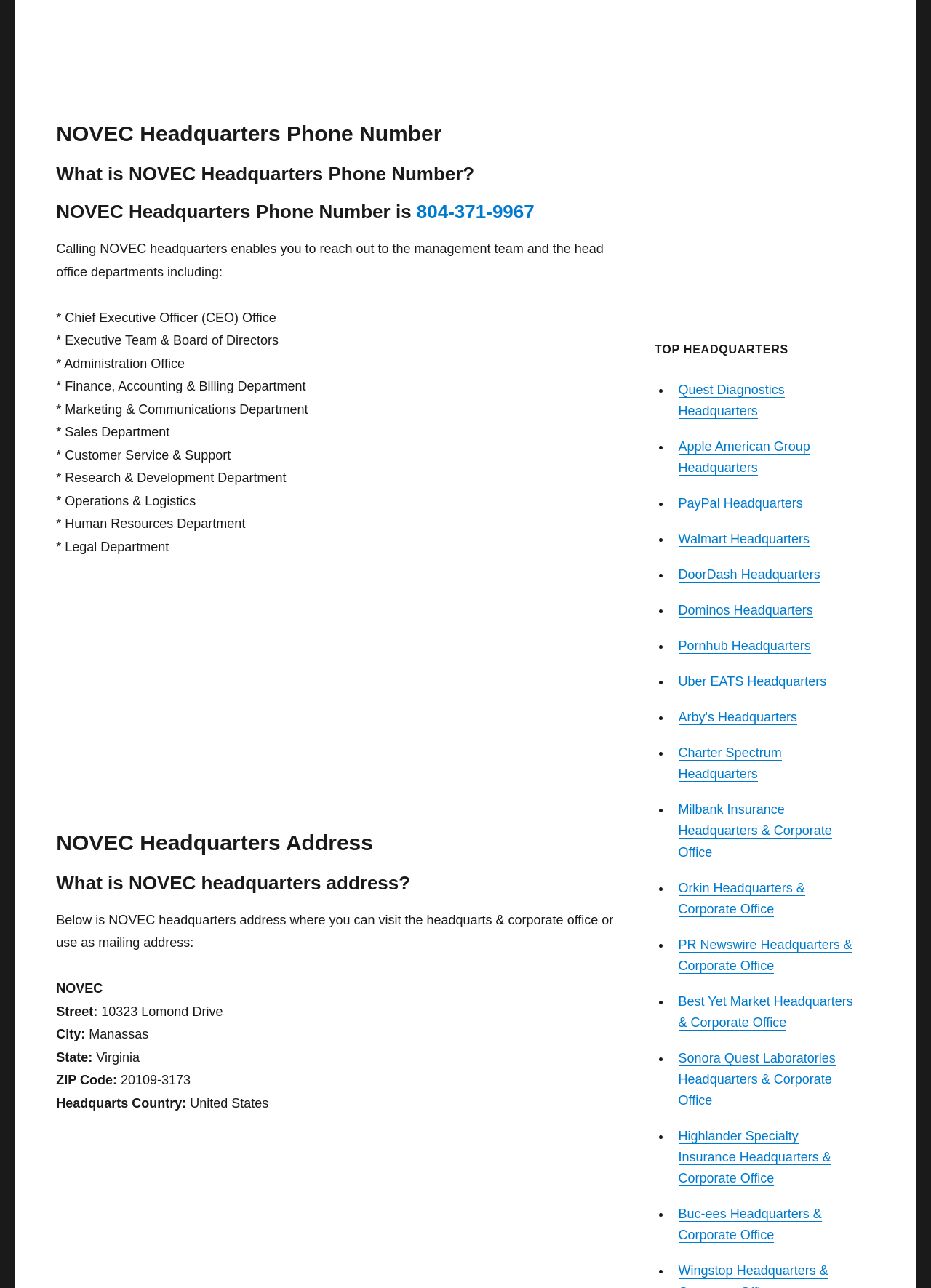Please locate the bounding box coordinates of the element that should be clicked to complete the given instruction: "Get NOVEC headquarters address".

[0.06, 0.644, 0.664, 0.665]